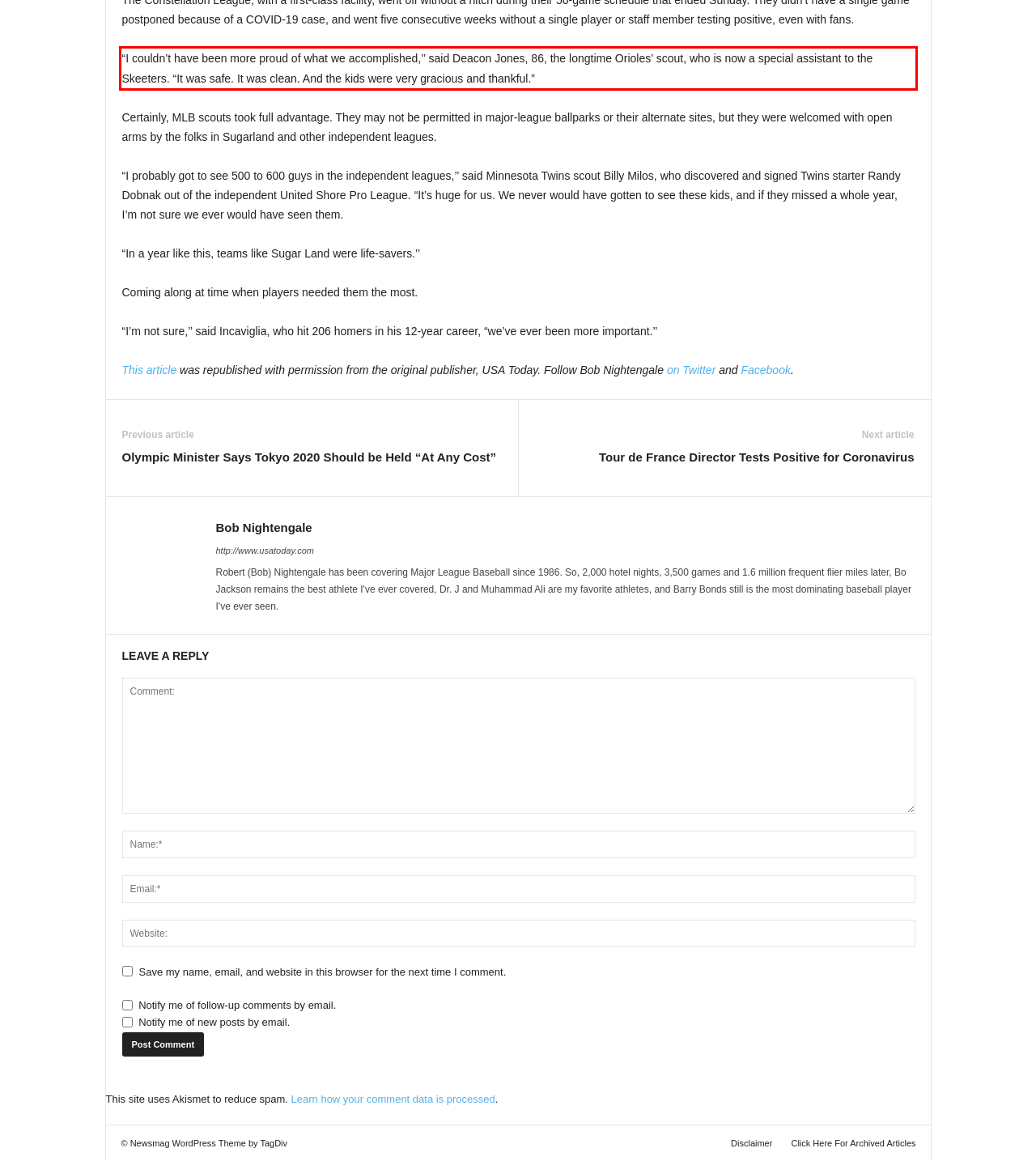You are provided with a screenshot of a webpage containing a red bounding box. Please extract the text enclosed by this red bounding box.

“I couldn’t have been more proud of what we accomplished,’’ said Deacon Jones, 86, the longtime Orioles’ scout, who is now a special assistant to the Skeeters. “It was safe. It was clean. And the kids were very gracious and thankful.”